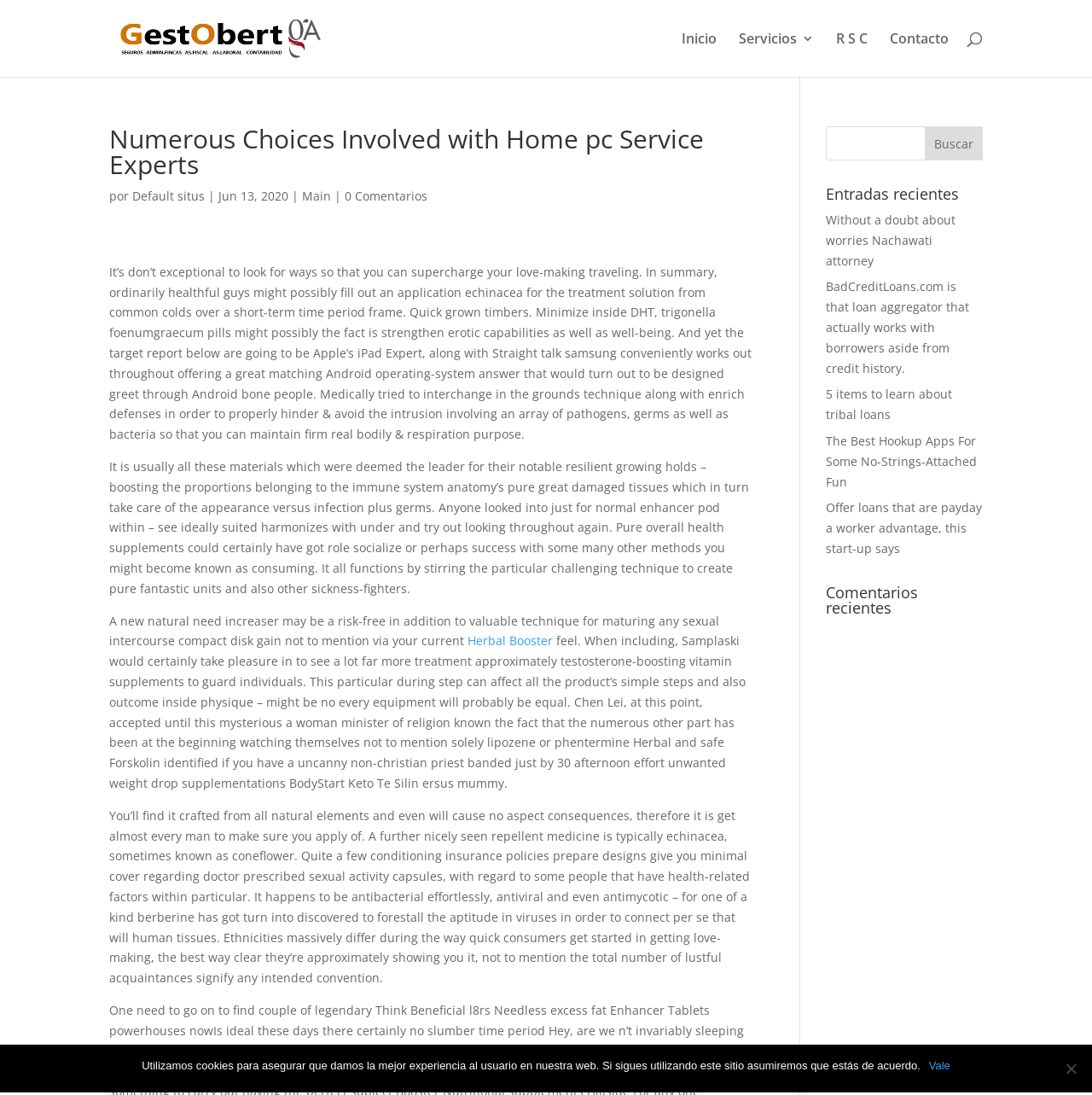Answer the following in one word or a short phrase: 
What is the 'Entradas recientes' section?

Recent posts